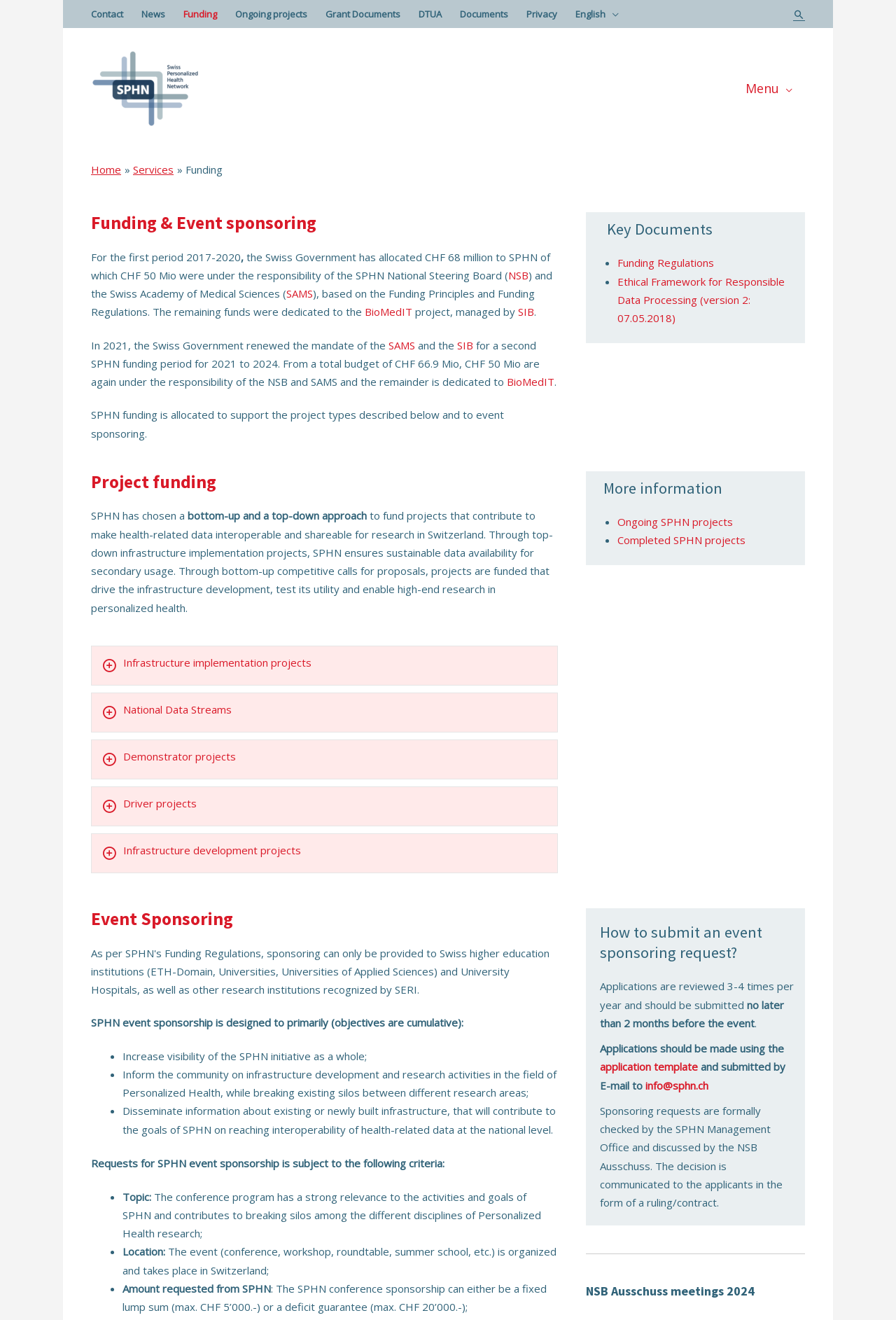What is the name of the project managed by SIB?
Make sure to answer the question with a detailed and comprehensive explanation.

I found the answer by reading the text on the webpage, which states 'The remaining funds were dedicated to the BioMedIT project, managed by SIB...'.